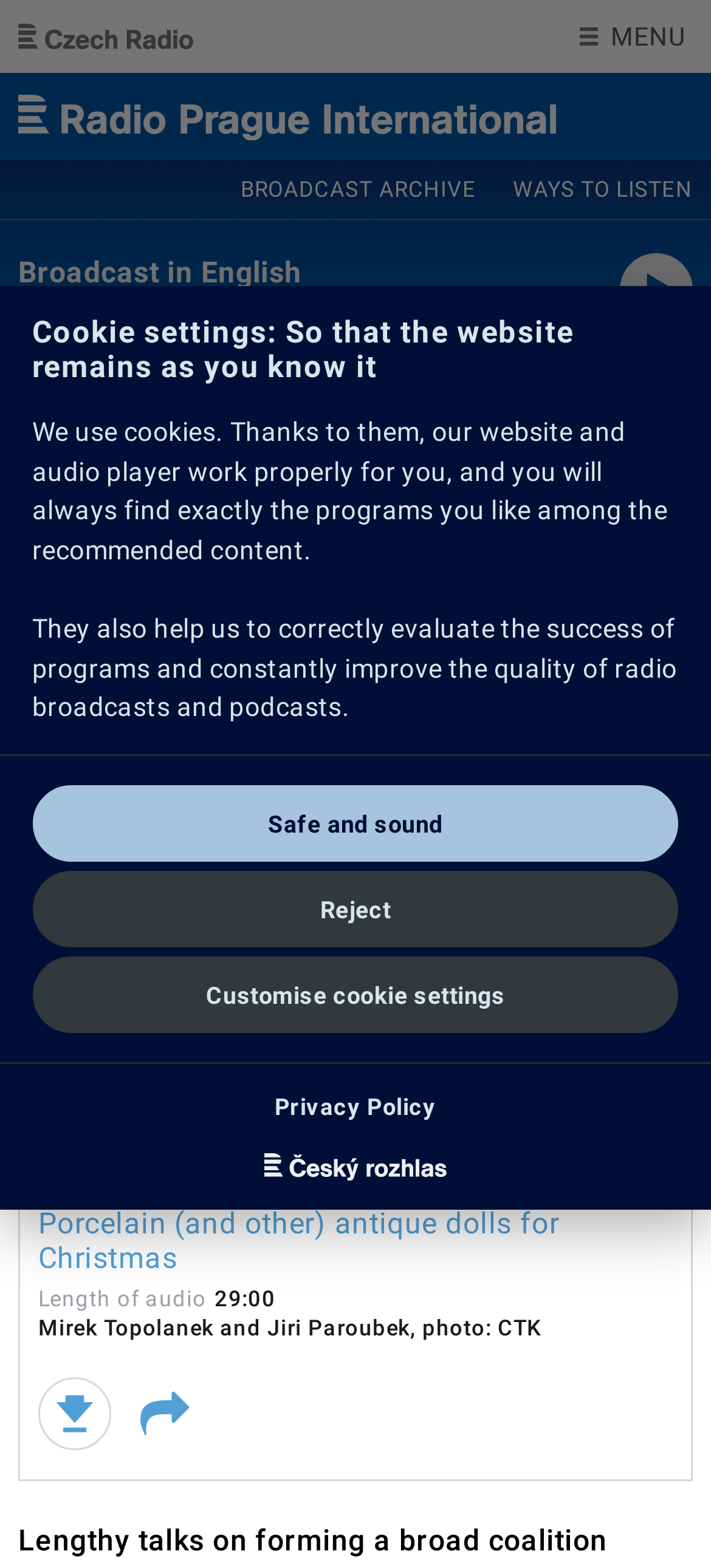Find the bounding box coordinates of the element to click in order to complete the given instruction: "Skip to main content."

[0.0, 0.0, 0.399, 0.001]